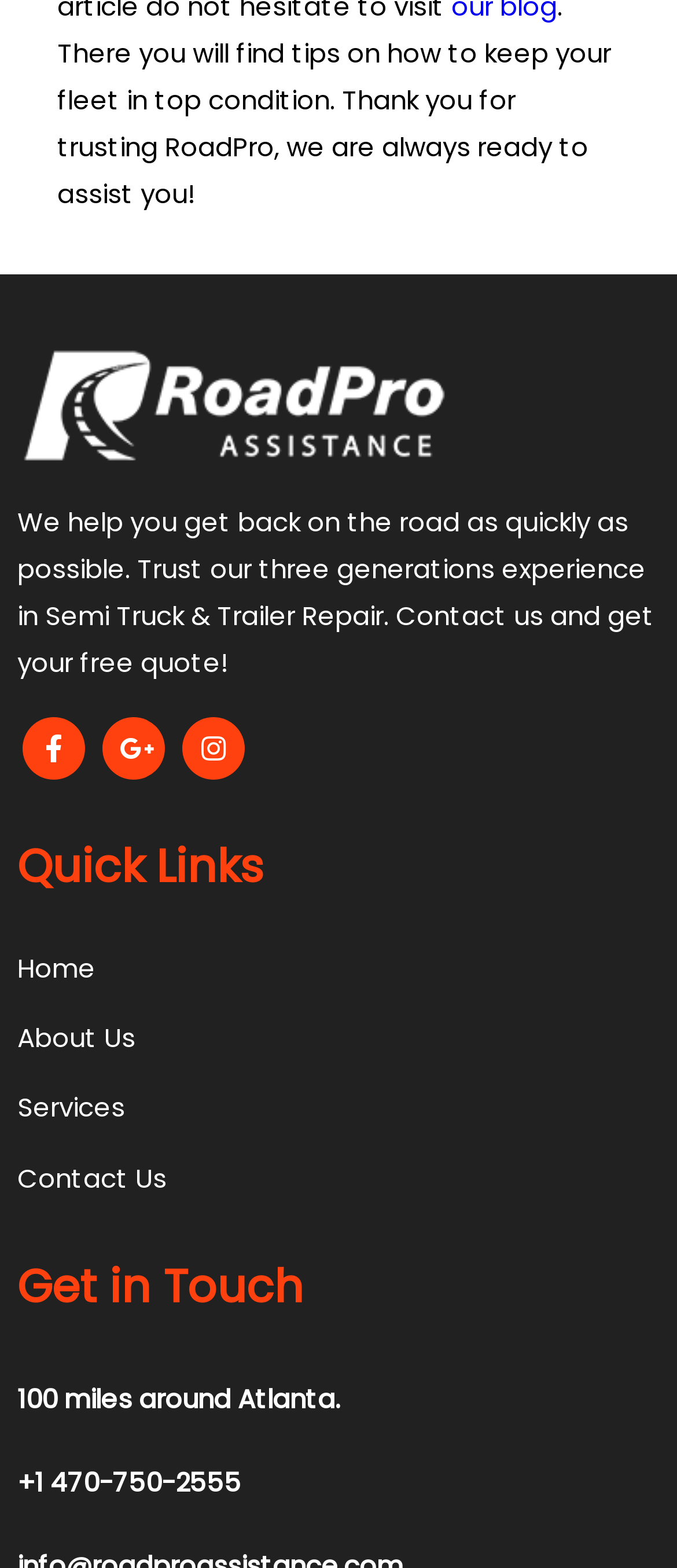What is the company's logo image name?
Please look at the screenshot and answer using one word or phrase.

Road Pro services Logo SIN FONDO-10 copia2